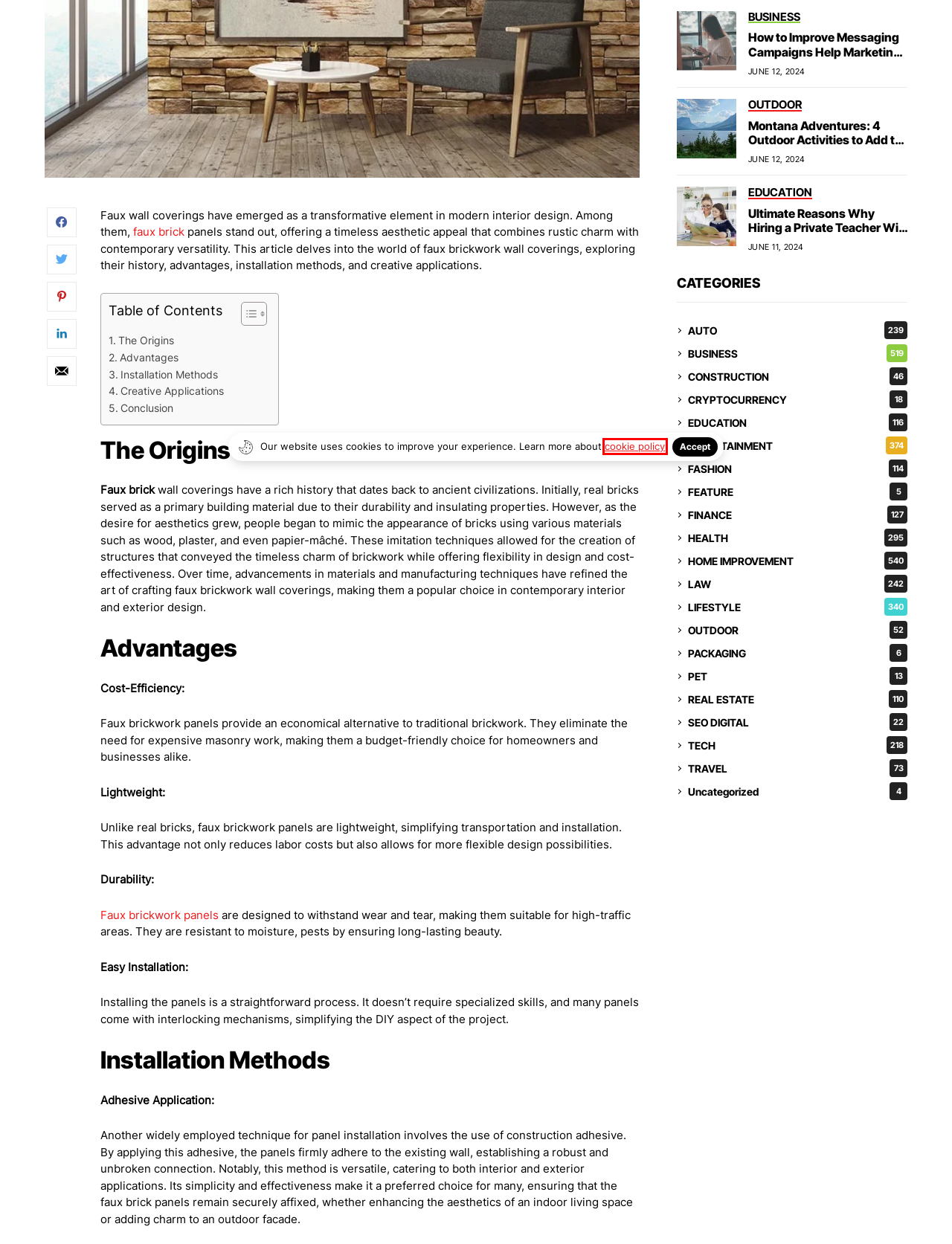Please examine the screenshot provided, which contains a red bounding box around a UI element. Select the webpage description that most accurately describes the new page displayed after clicking the highlighted element. Here are the candidates:
A. PET - DebraBernier
B. Contact US – wesper
C. LAW - DebraBernier
D. Ultimate Reasons Why Hiring a Private Teacher Will Benefit Your Child's Education - DebraBernier
E. FASHION - DebraBernier
F. Uncategorized - DebraBernier
G. PACKAGING - DebraBernier
H. FEATURE - DebraBernier

B